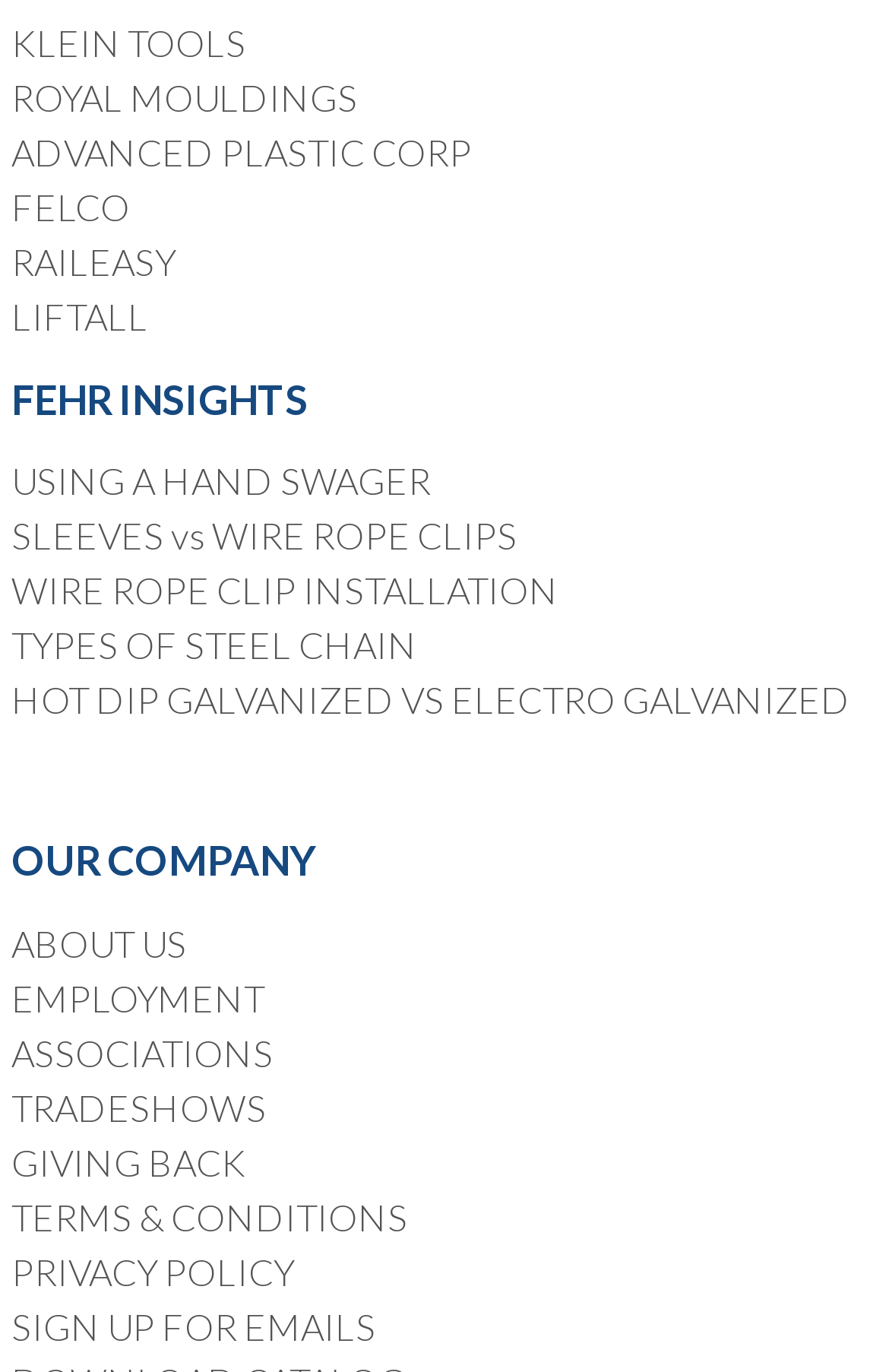How many links are there under the 'OUR COMPANY' heading?
Using the image, give a concise answer in the form of a single word or short phrase.

6